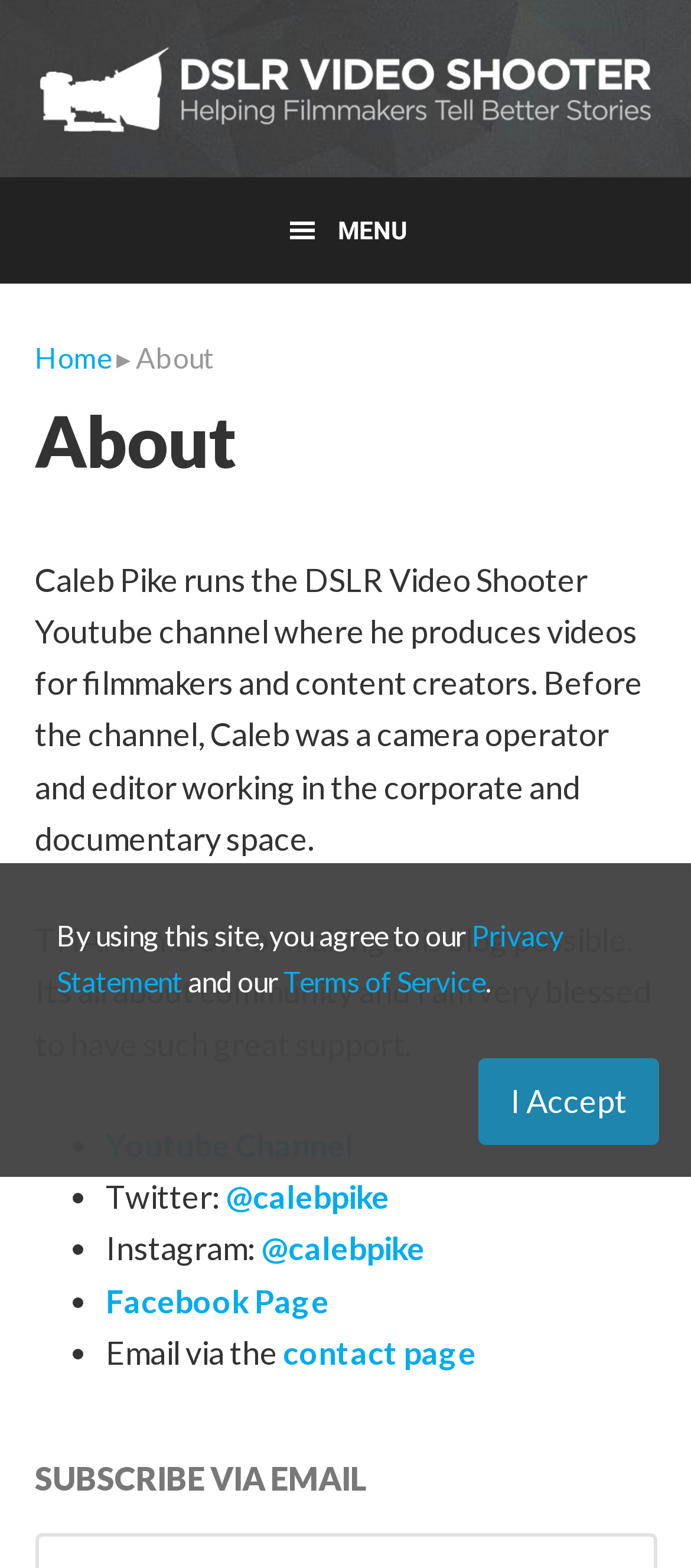Describe in detail what you see on the webpage.

This webpage is about Caleb Pike, the creator of the DSLR Video Shooter YouTube channel. At the top of the page, there are three "Skip to" links, followed by a link to the DSLR Video Shooter channel and a menu button. Below these elements, there is a main section that takes up most of the page. 

In the main section, there is a navigation menu with a "Home" link and an "About" link, which is currently selected. Below the navigation menu, there is an article about Caleb Pike, which starts with a heading that says "About". The article describes Caleb's background as a camera operator and editor, and his current work on the YouTube channel. 

The article is followed by a thank-you message to the community, and then a list of links to Caleb's social media profiles, including YouTube, Twitter, Instagram, and Facebook. Each link is preceded by a bullet point. 

At the bottom of the page, there is a section with a heading that says "Primary Sidebar", and below that, a heading that says "SUBSCRIBE VIA EMAIL". 

Additionally, there is a notice at the bottom of the page that informs users about the site's privacy statement and terms of service, with links to each. Finally, there is an "I Accept" button at the very bottom of the page.